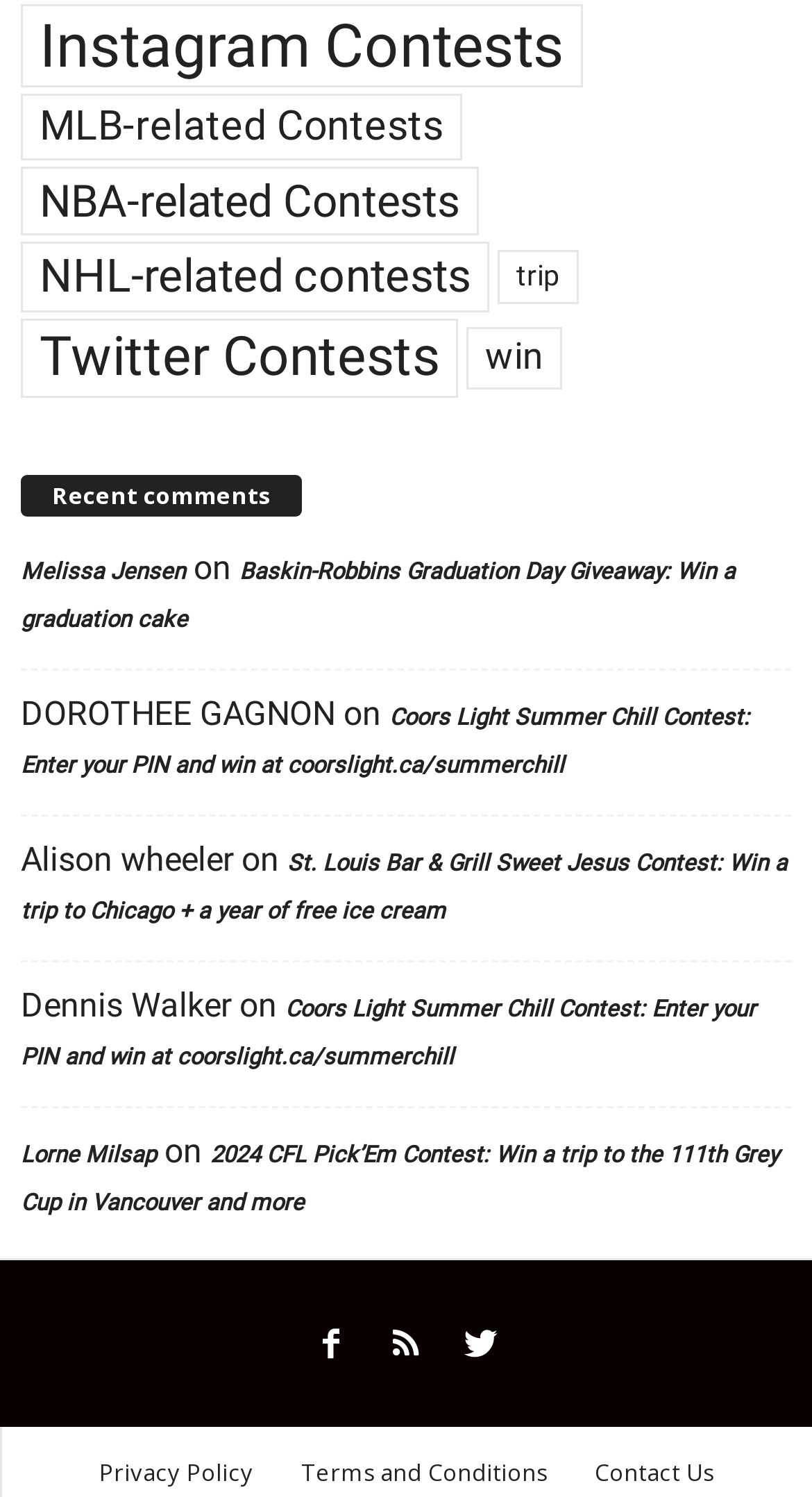Answer the question briefly using a single word or phrase: 
What is the last contest listed on the webpage?

2024 CFL Pick’Em Contest